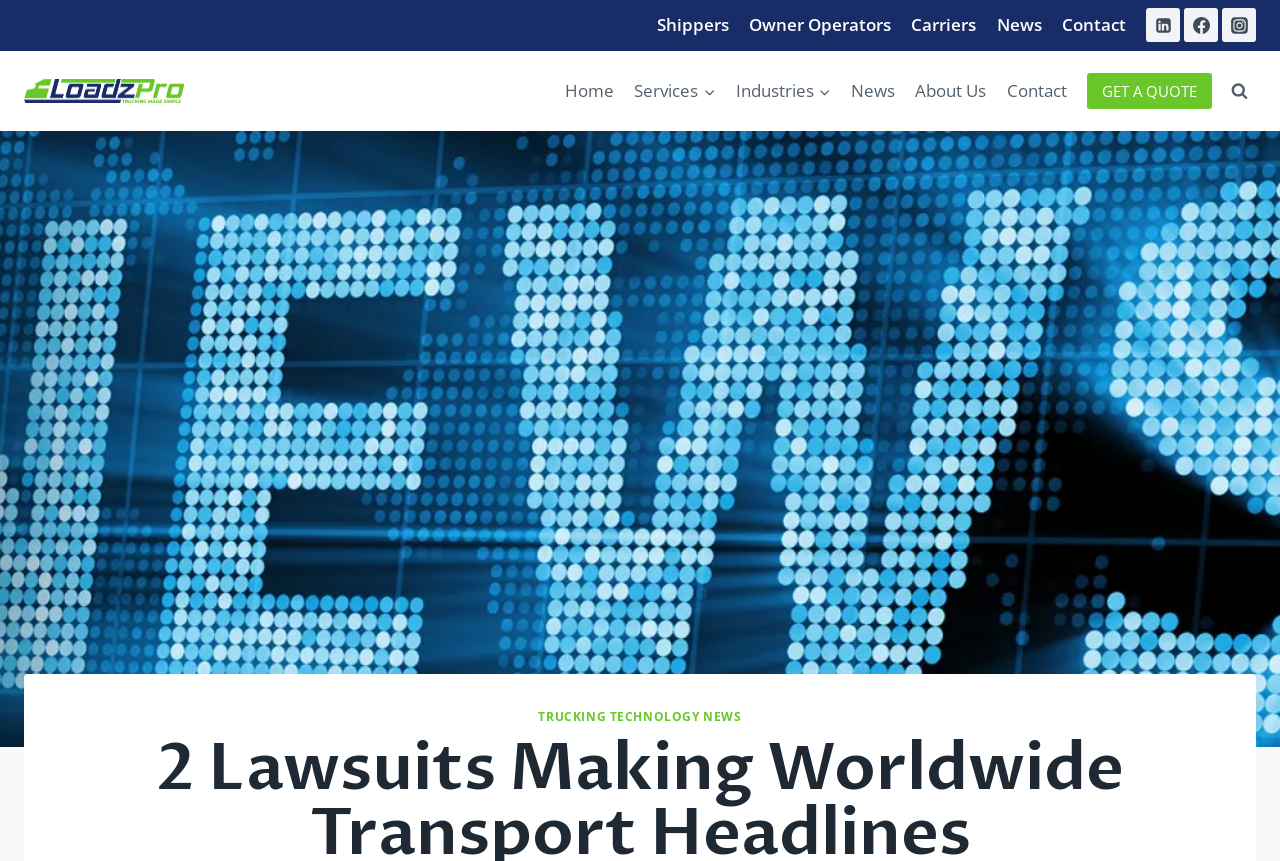Identify the bounding box coordinates of the clickable region necessary to fulfill the following instruction: "Visit LoadzPro on LinkedIn". The bounding box coordinates should be four float numbers between 0 and 1, i.e., [left, top, right, bottom].

[0.895, 0.01, 0.922, 0.049]